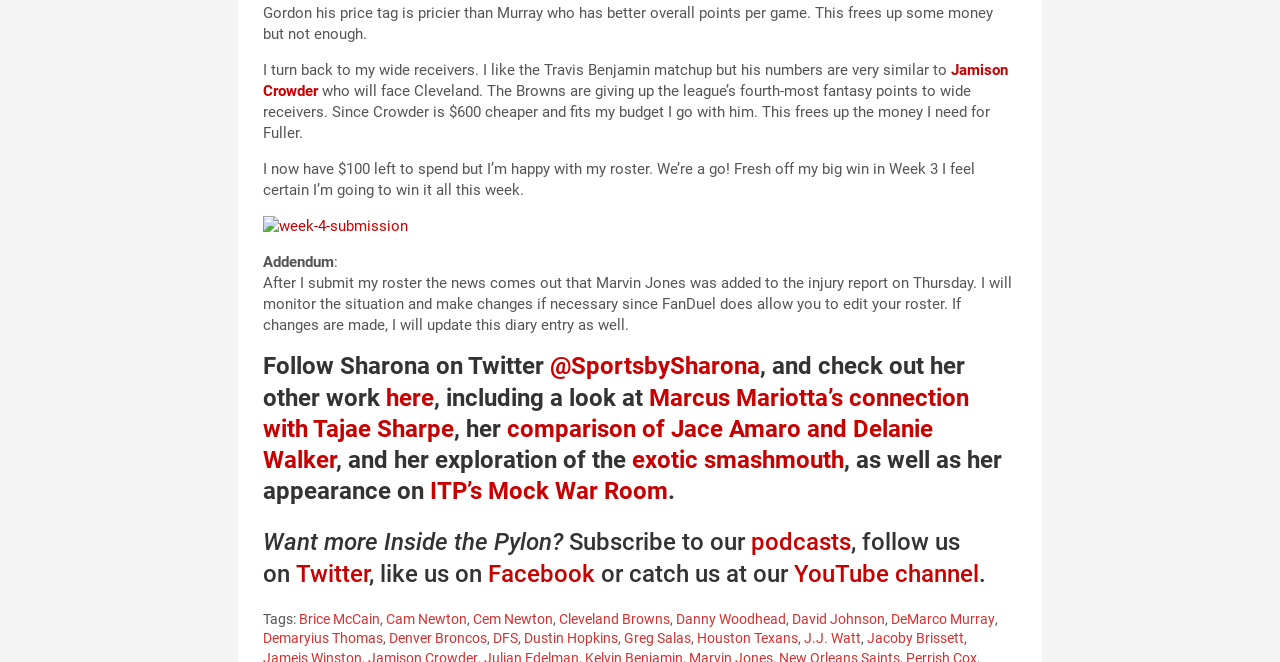Respond with a single word or phrase:
What is the name of the diary entry?

Week 4 Submission